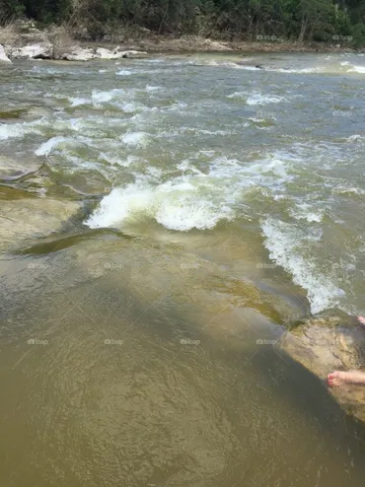What is the condition of the rocks in the foreground?
Kindly offer a detailed explanation using the data available in the image.

The caption describes the rocks in the foreground as 'smooth rocks', indicating that they have a smooth surface.